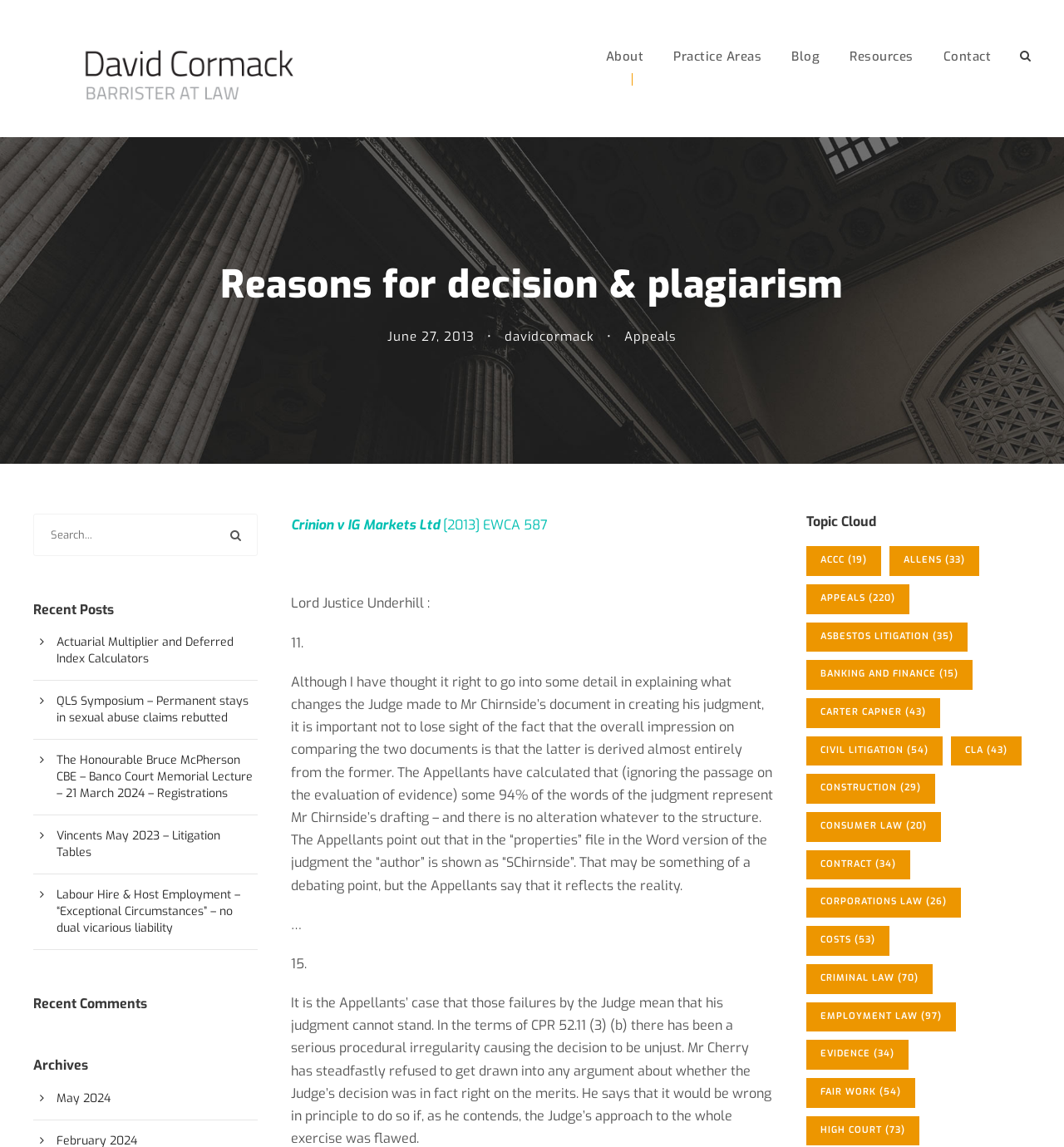Using the details from the image, please elaborate on the following question: What is the name of the barrister?

The name of the barrister can be found in the heading 'Reasons for decision & plagiarism – David Cormack, Barrister' at the top of the webpage.